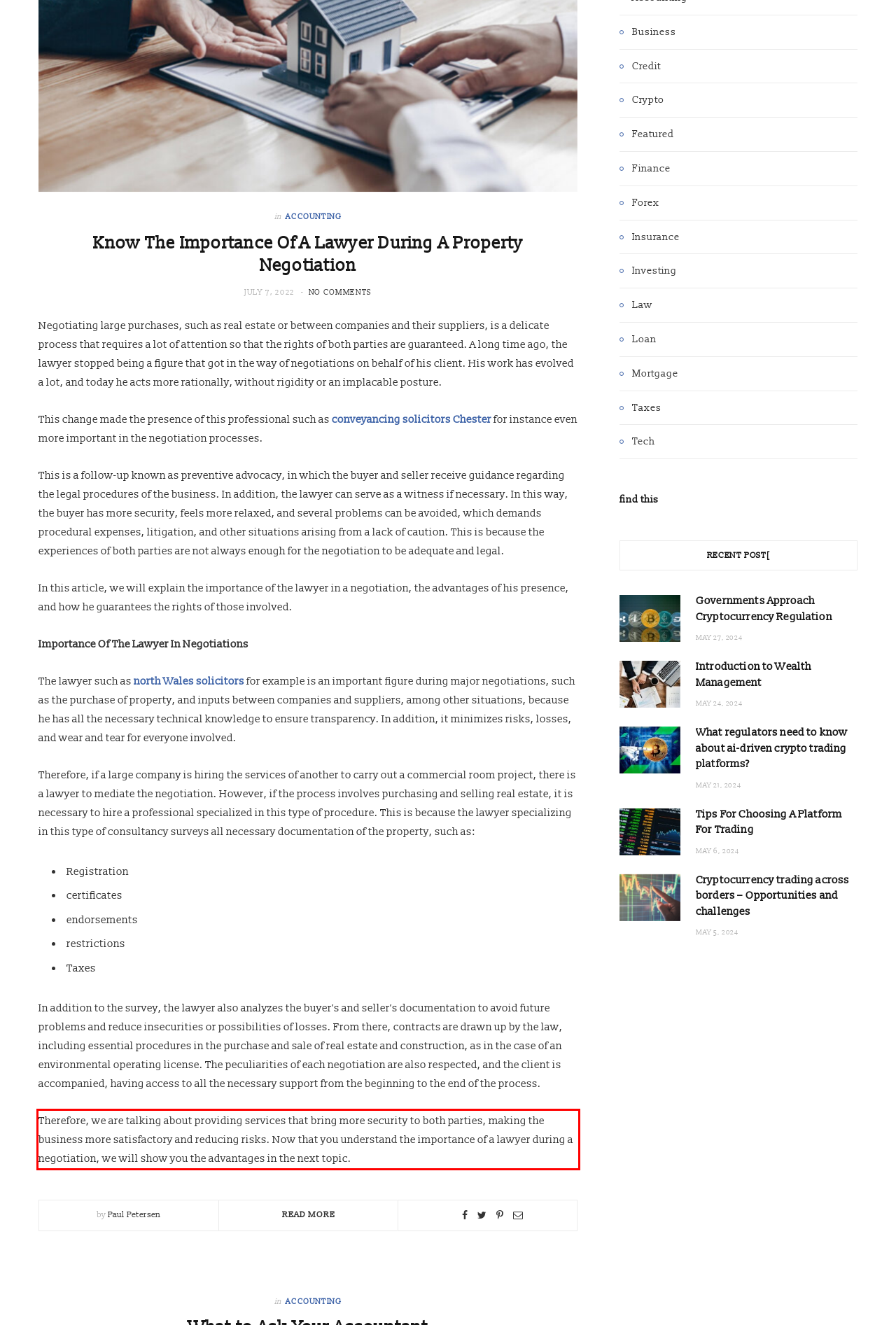With the given screenshot of a webpage, locate the red rectangle bounding box and extract the text content using OCR.

Therefore, we are talking about providing services that bring more security to both parties, making the business more satisfactory and reducing risks. Now that you understand the importance of a lawyer during a negotiation, we will show you the advantages in the next topic.